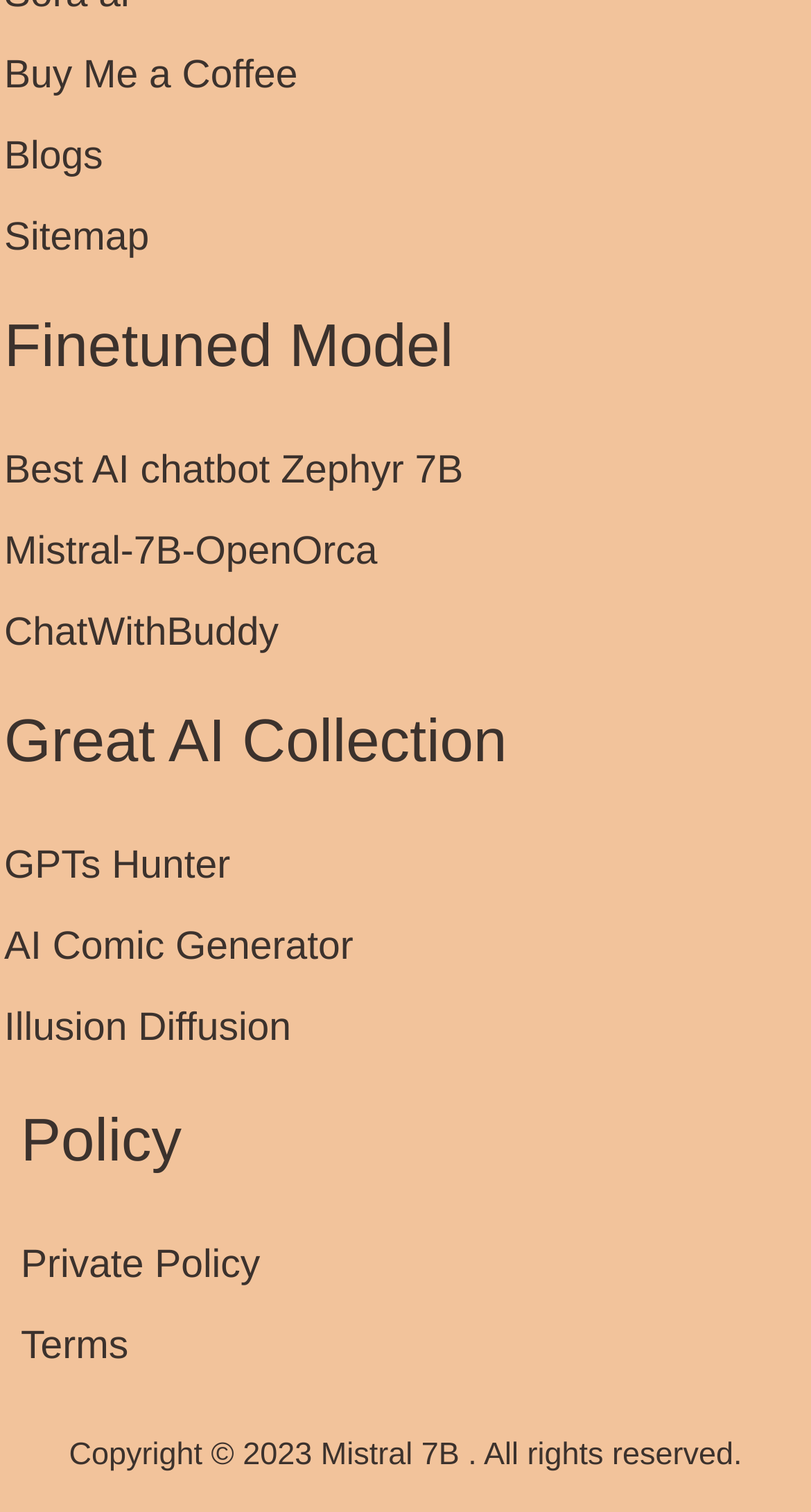Identify the bounding box coordinates of the area that should be clicked in order to complete the given instruction: "Visit the Buy Me a Coffee page". The bounding box coordinates should be four float numbers between 0 and 1, i.e., [left, top, right, bottom].

[0.005, 0.036, 0.367, 0.065]